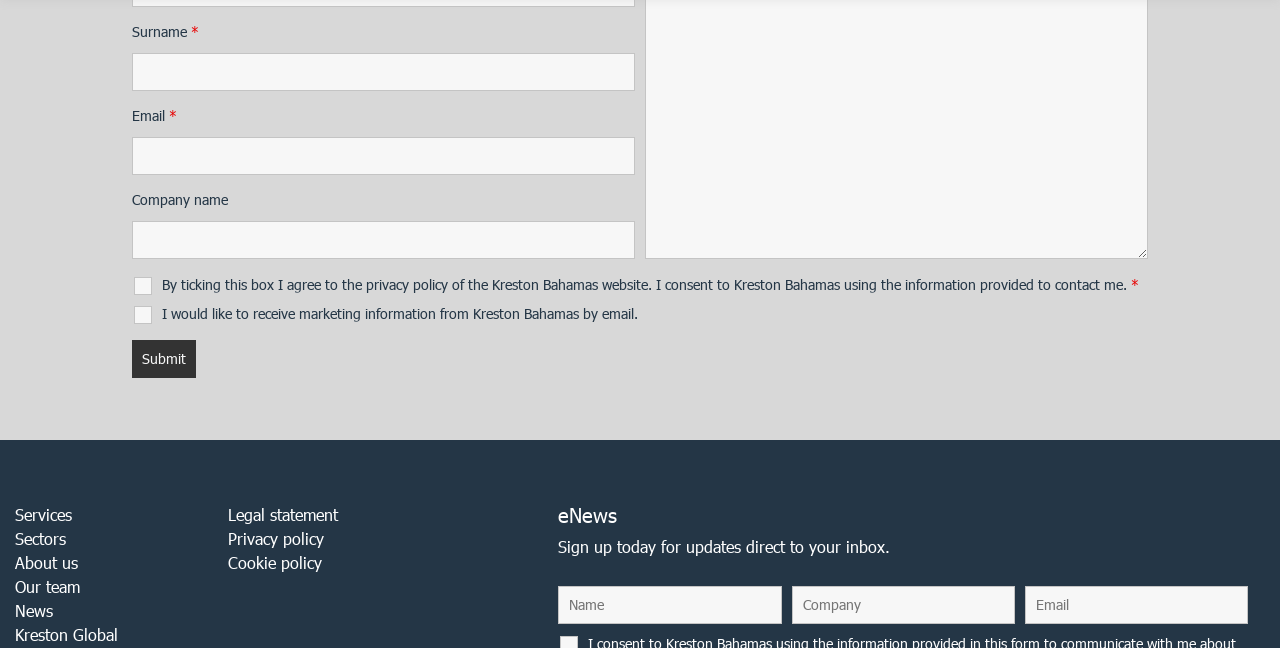Using details from the image, please answer the following question comprehensively:
What is the heading above the 'Sign up today for updates direct to your inbox.' text?

The heading 'eNews' is located above the text 'Sign up today for updates direct to your inbox.' and is a separate section from the rest of the page.